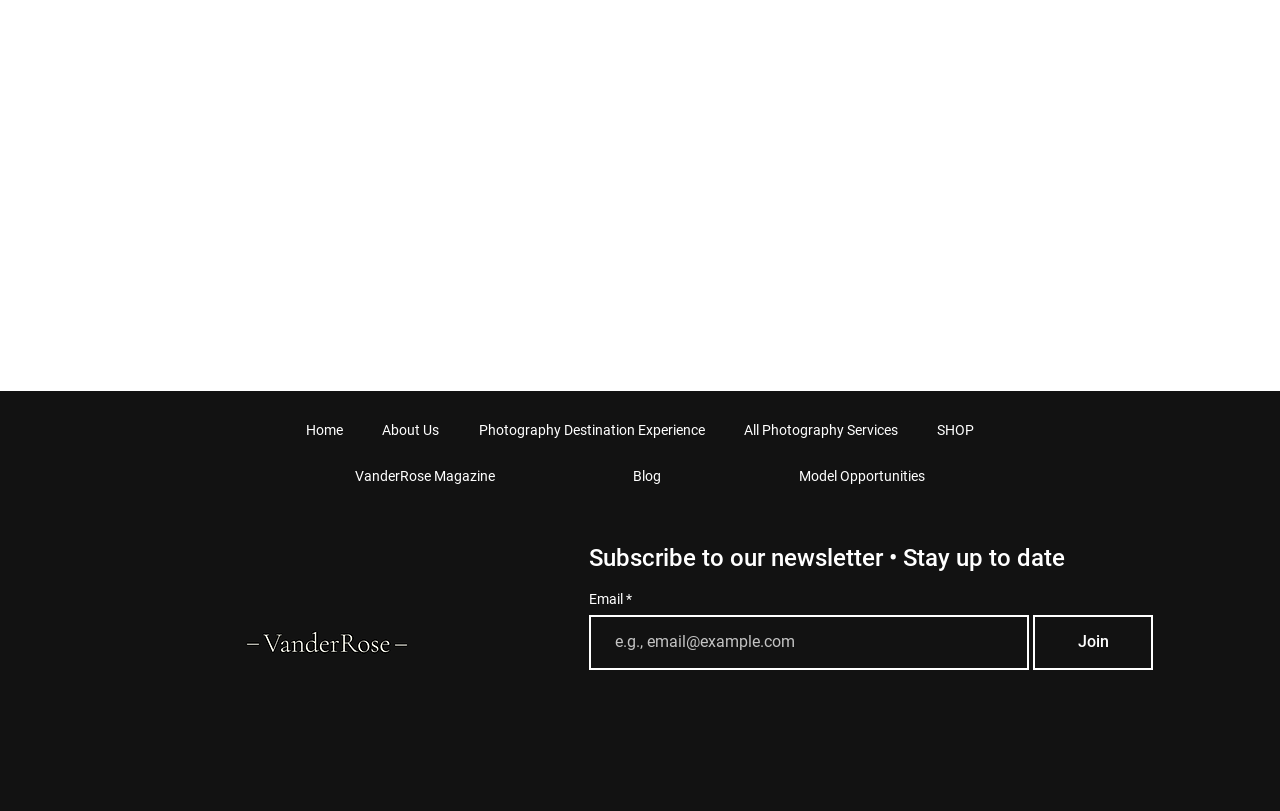Find the bounding box coordinates of the element I should click to carry out the following instruction: "Click on the 'Subscribe' link".

None